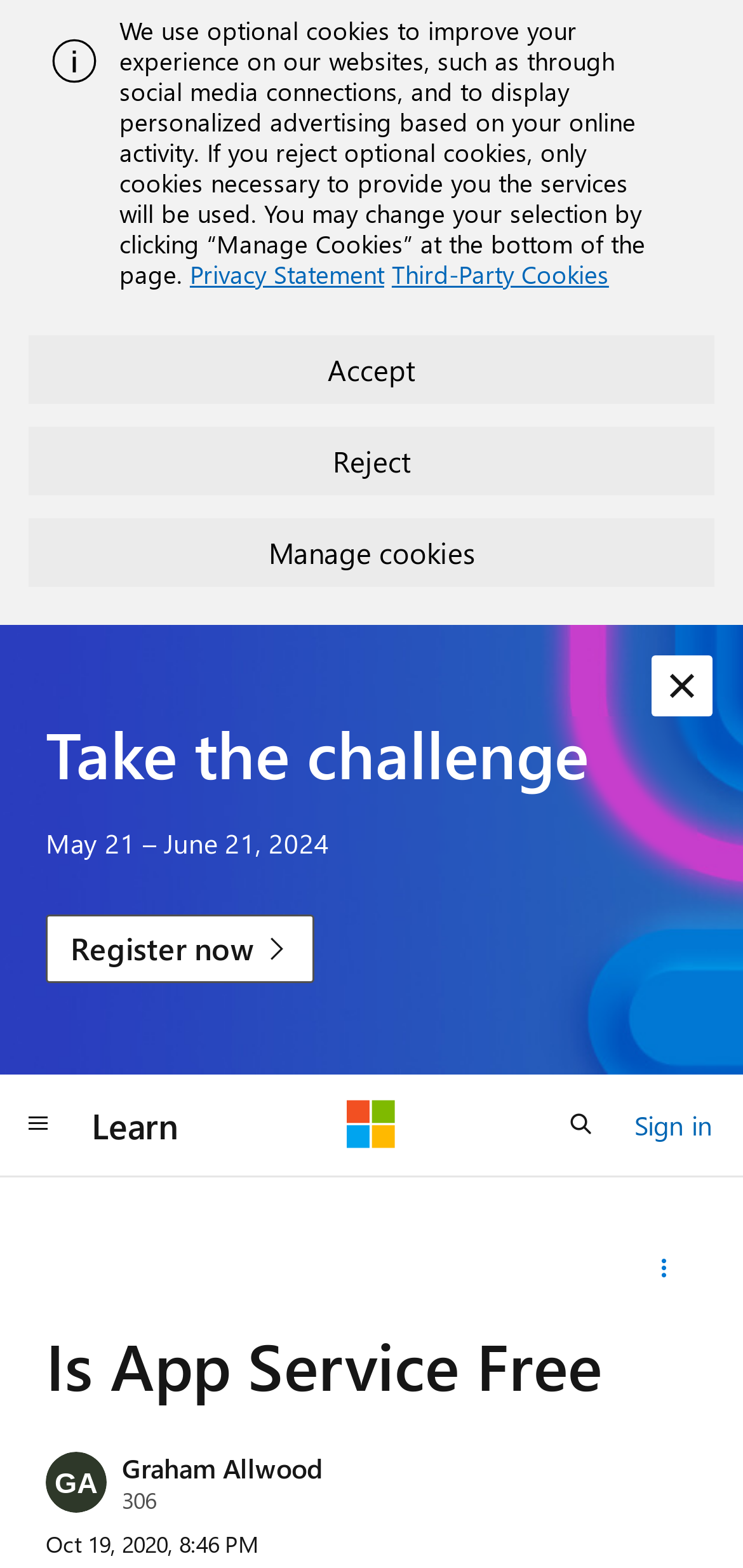Determine the bounding box coordinates of the area to click in order to meet this instruction: "View the question details".

[0.848, 0.79, 0.938, 0.828]